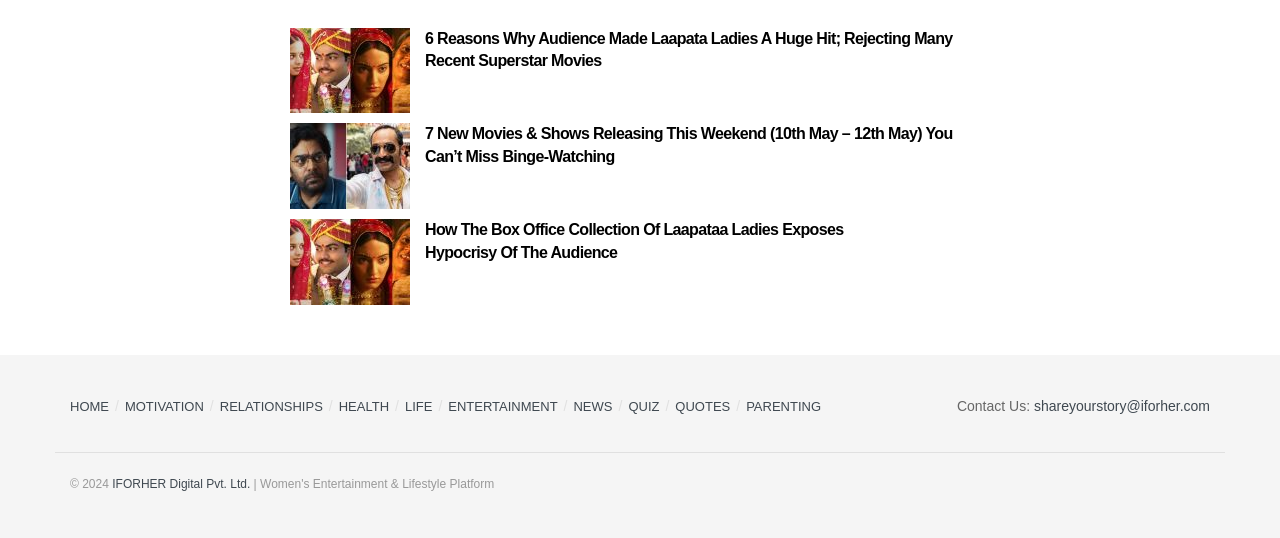Determine the bounding box coordinates of the section to be clicked to follow the instruction: "Click on Next". The coordinates should be given as four float numbers between 0 and 1, formatted as [left, top, right, bottom].

None